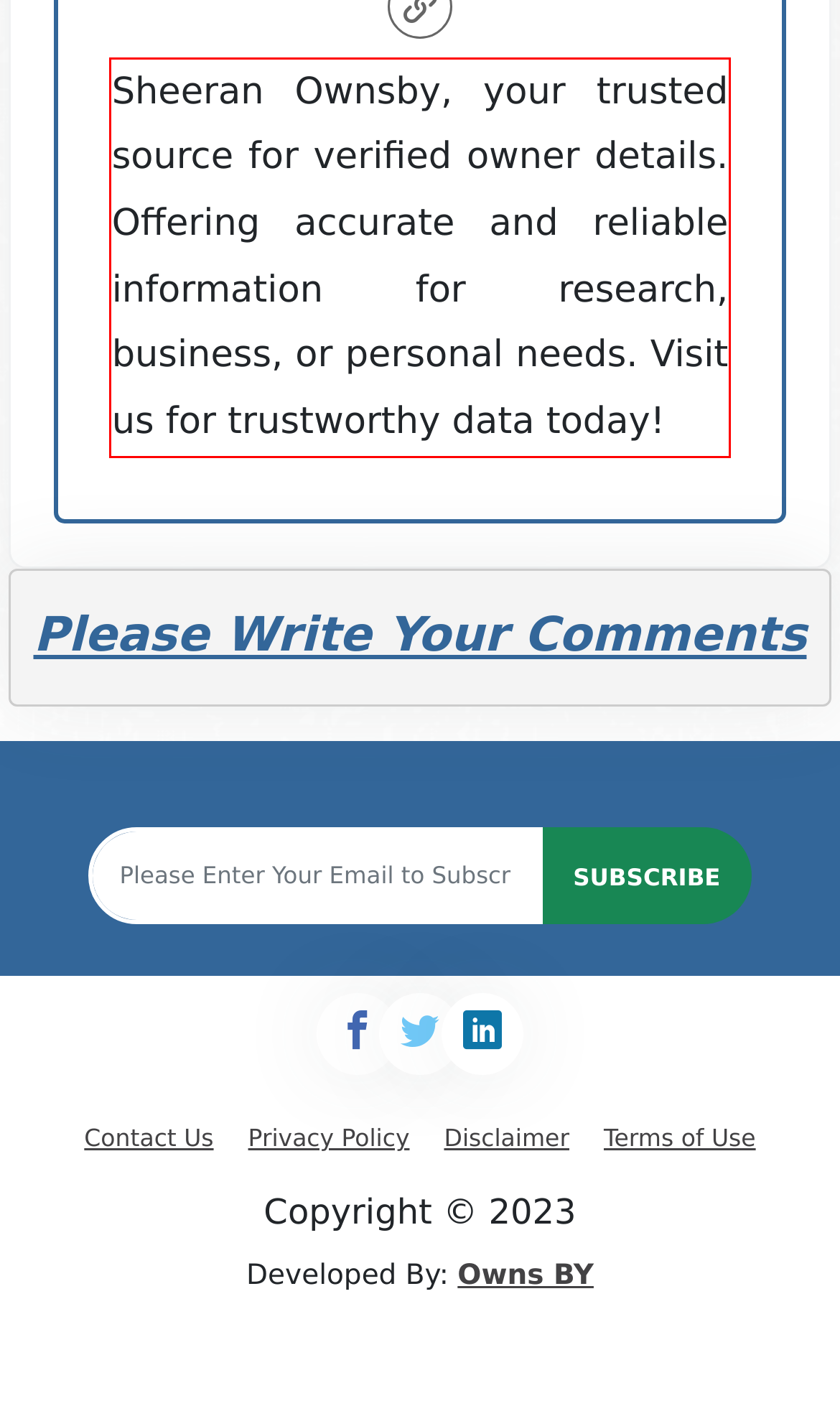Please perform OCR on the text content within the red bounding box that is highlighted in the provided webpage screenshot.

Sheeran Ownsby, your trusted source for verified owner details. Offering accurate and reliable information for research, business, or personal needs. Visit us for trustworthy data today!